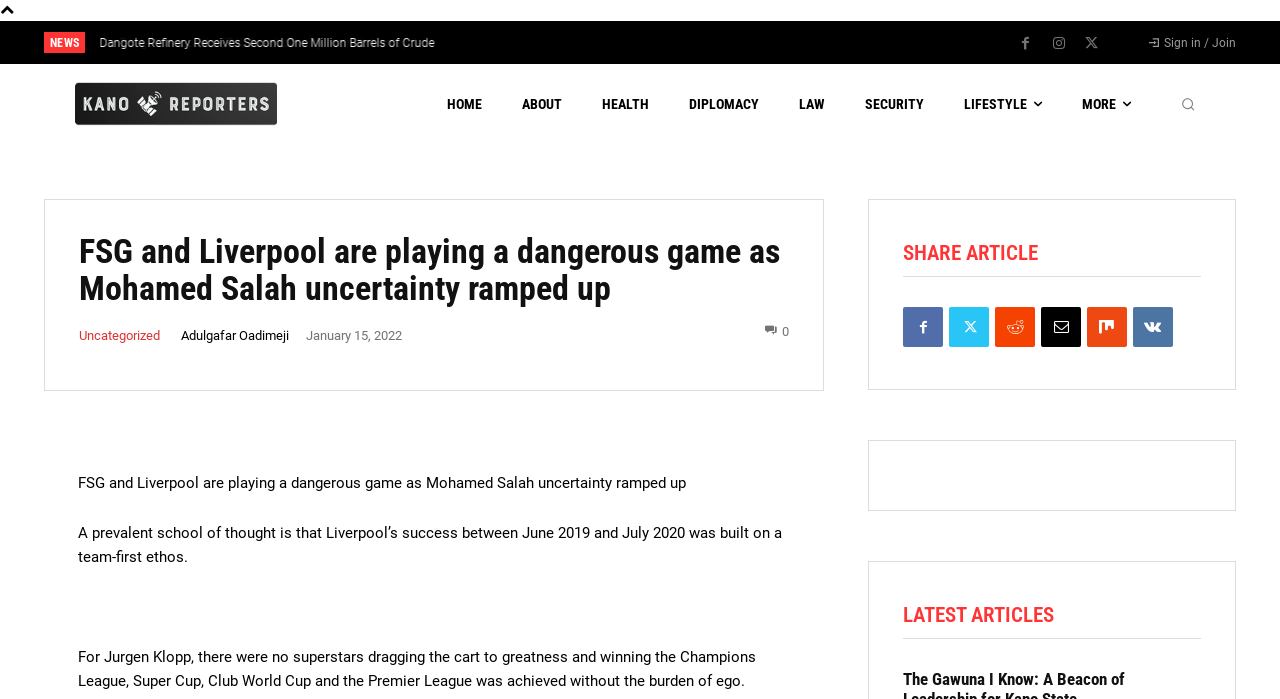Identify the bounding box coordinates of the clickable region required to complete the instruction: "Go to the next page". The coordinates should be given as four float numbers within the range of 0 and 1, i.e., [left, top, right, bottom].

[0.542, 0.043, 0.562, 0.079]